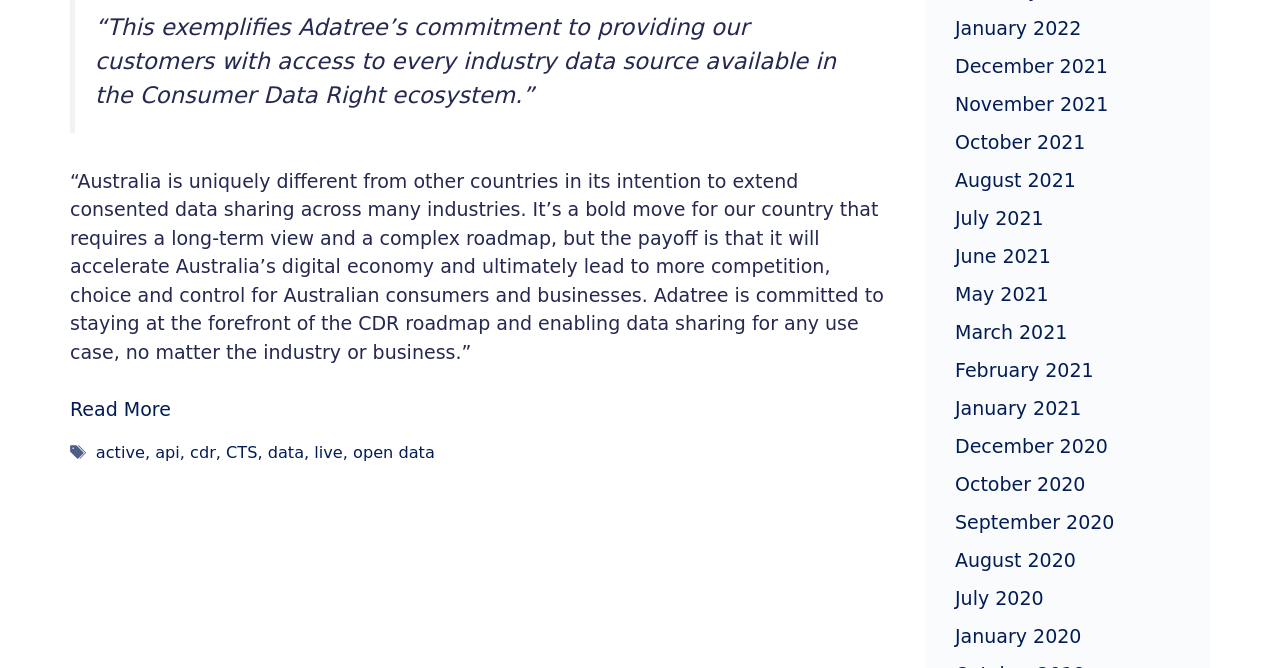Please find the bounding box coordinates of the section that needs to be clicked to achieve this instruction: "View January 2022 news".

[0.746, 0.025, 0.845, 0.058]